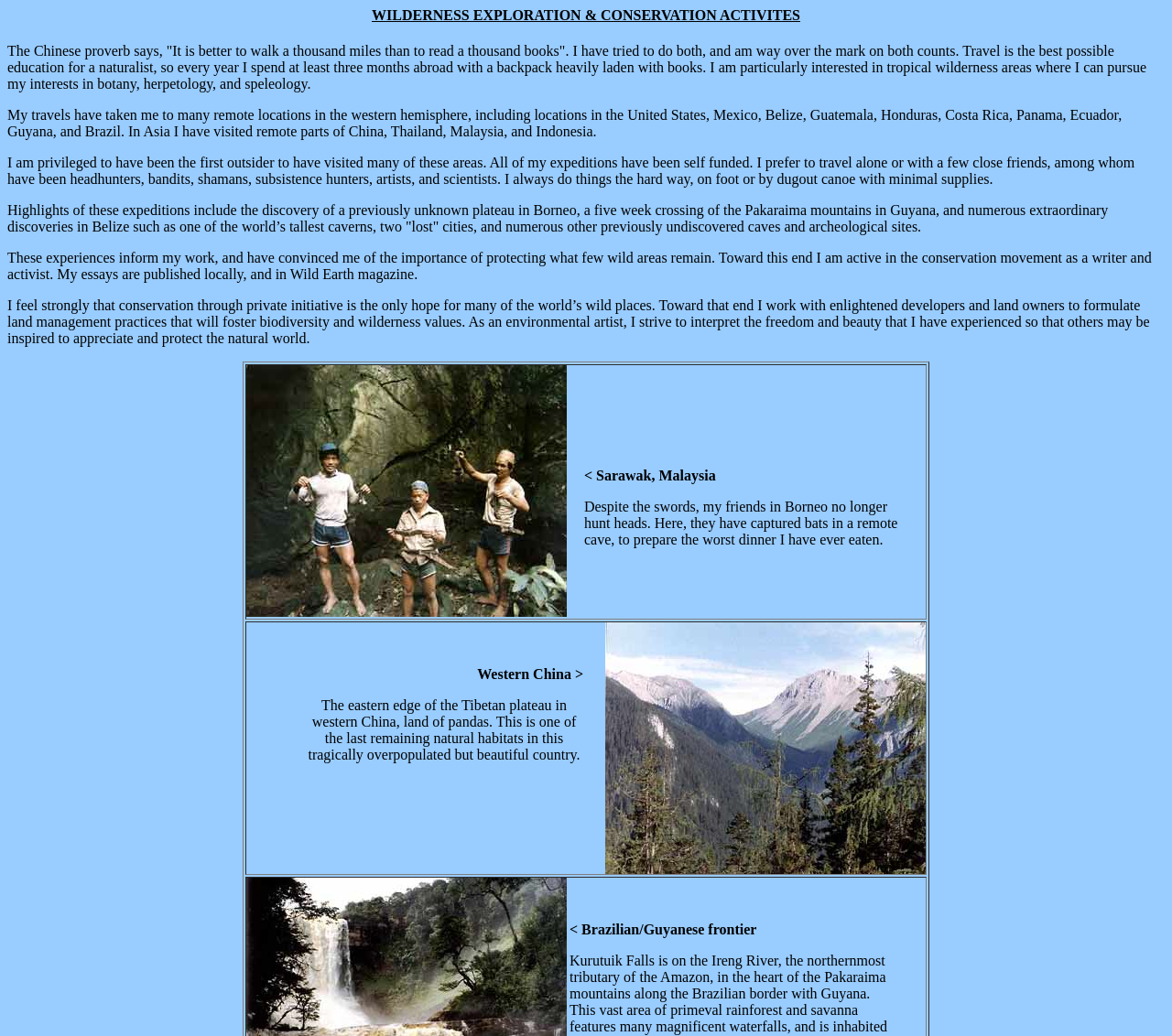Answer in one word or a short phrase: 
What is the author's attitude towards conservation?

Strongly in favor